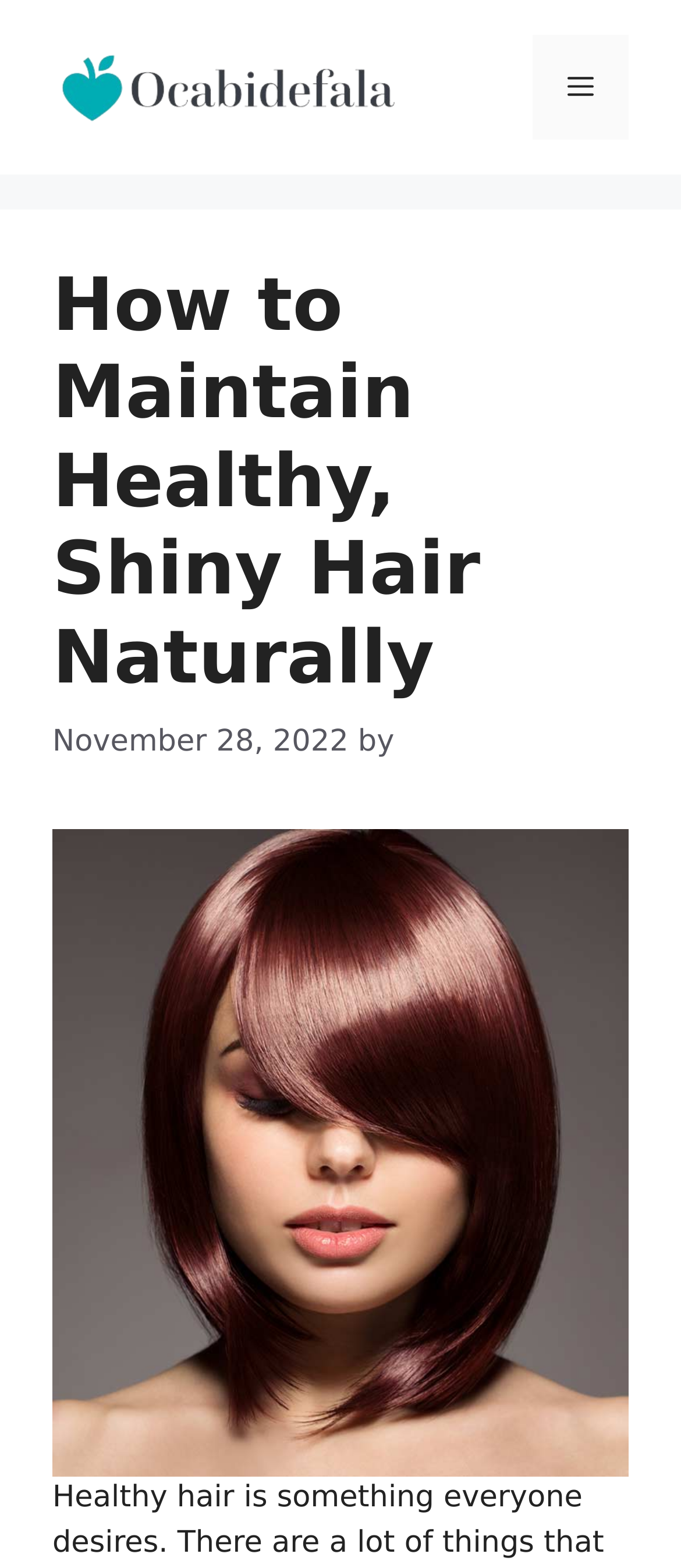What is the name of the website?
Based on the image, provide a one-word or brief-phrase response.

OCBD